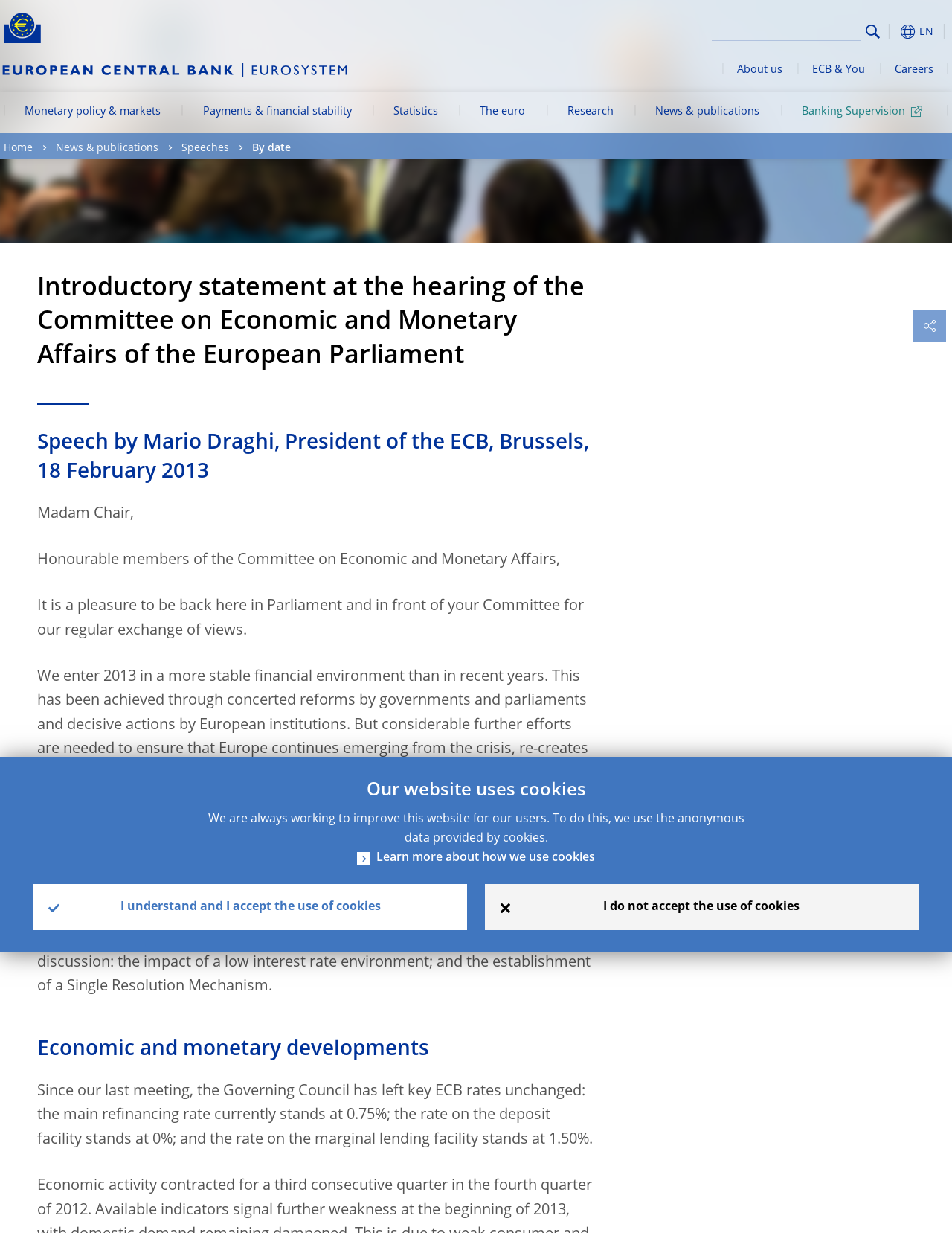Find the bounding box coordinates of the area to click in order to follow the instruction: "Learn more about how we use cookies".

[0.207, 0.688, 0.793, 0.705]